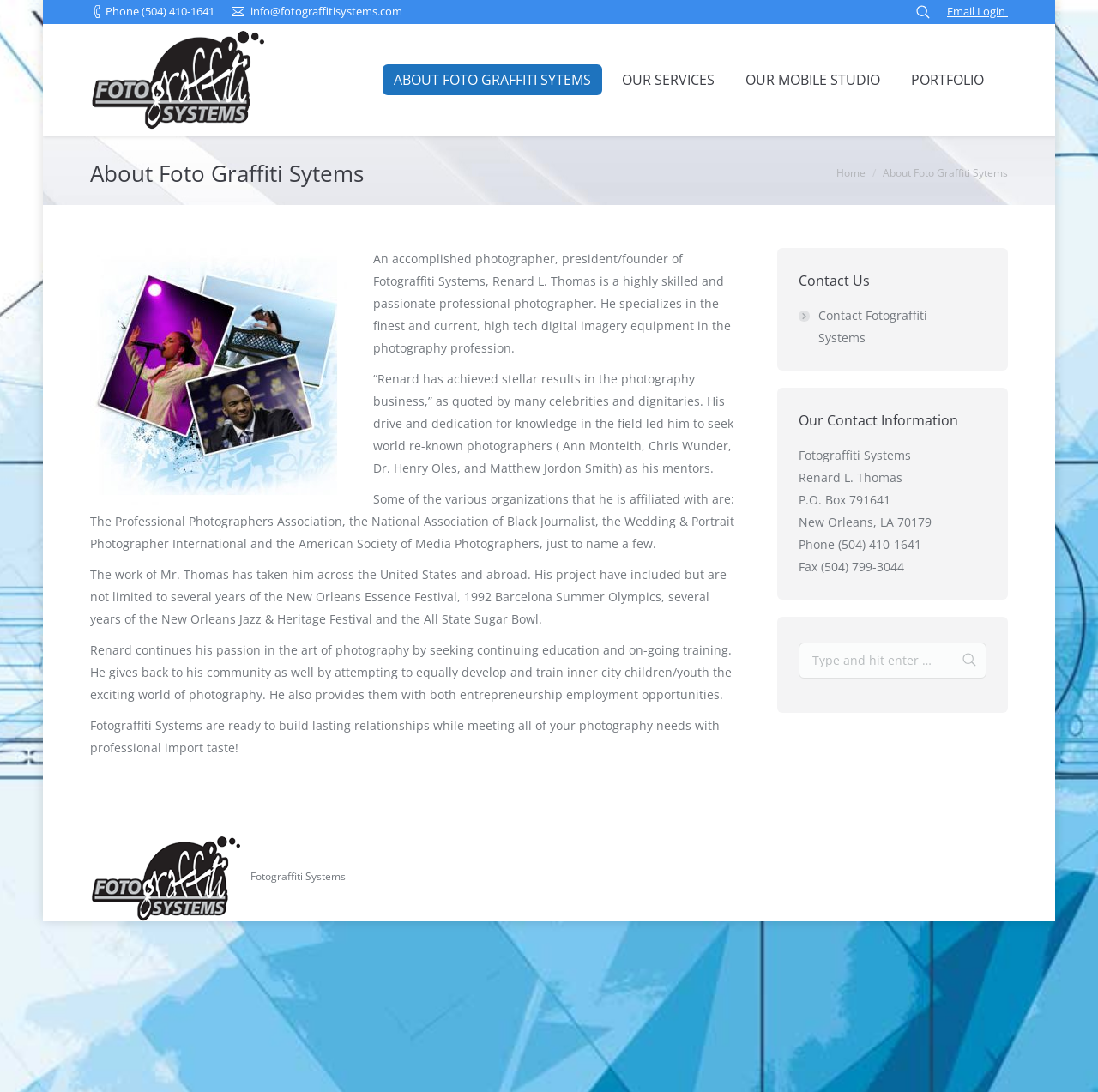Determine the main heading text of the webpage.

About Foto Graffiti Sytems